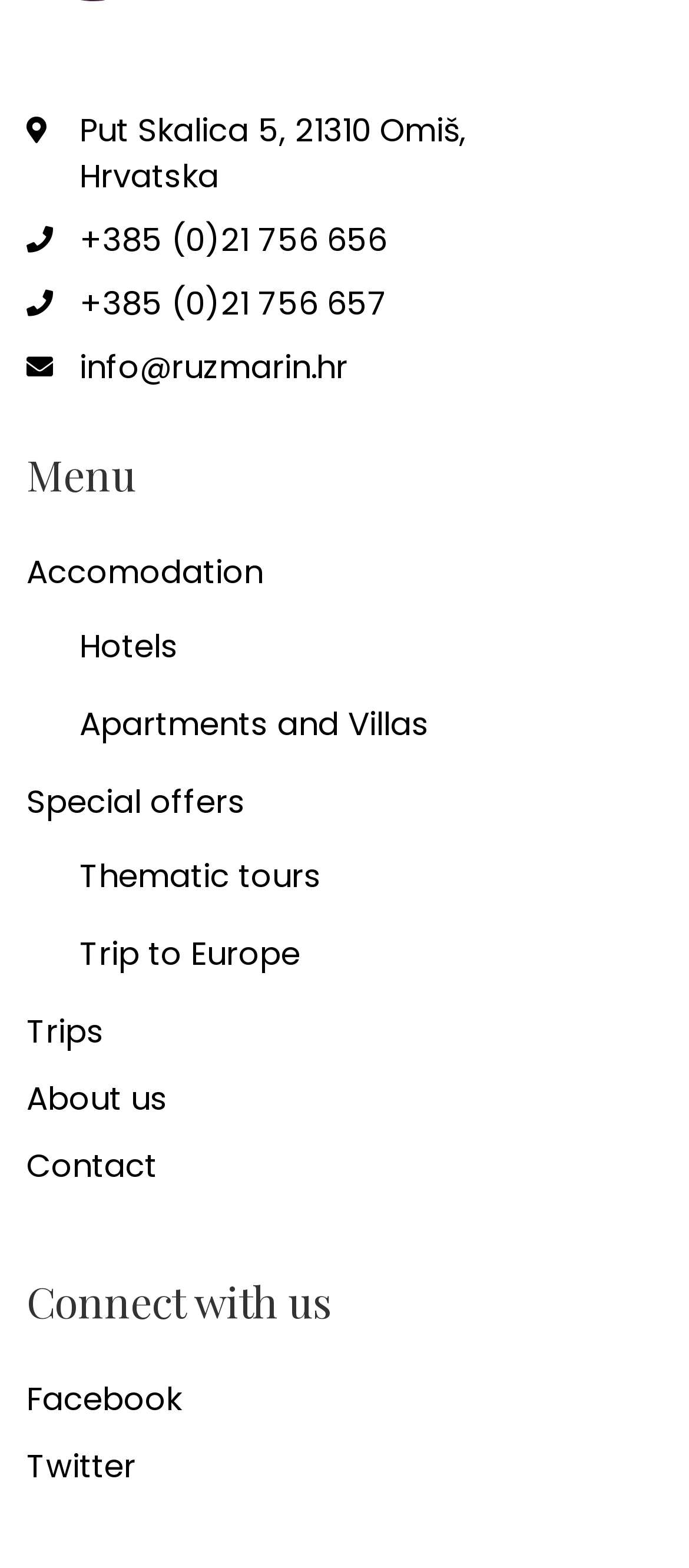Please predict the bounding box coordinates of the element's region where a click is necessary to complete the following instruction: "Learn about thematic tours". The coordinates should be represented by four float numbers between 0 and 1, i.e., [left, top, right, bottom].

[0.115, 0.538, 0.962, 0.58]